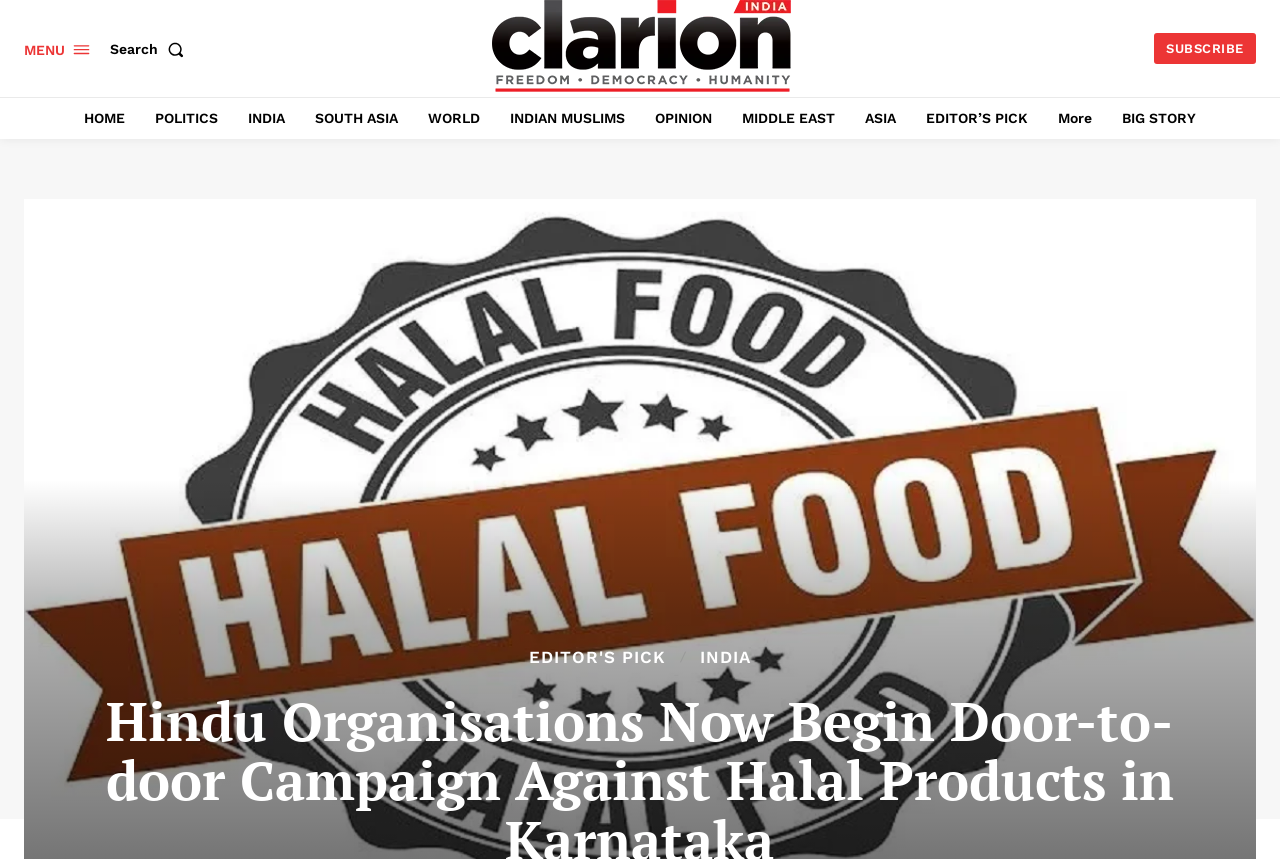Can you provide the bounding box coordinates for the element that should be clicked to implement the instruction: "Read the BIG STORY"?

[0.869, 0.113, 0.942, 0.162]